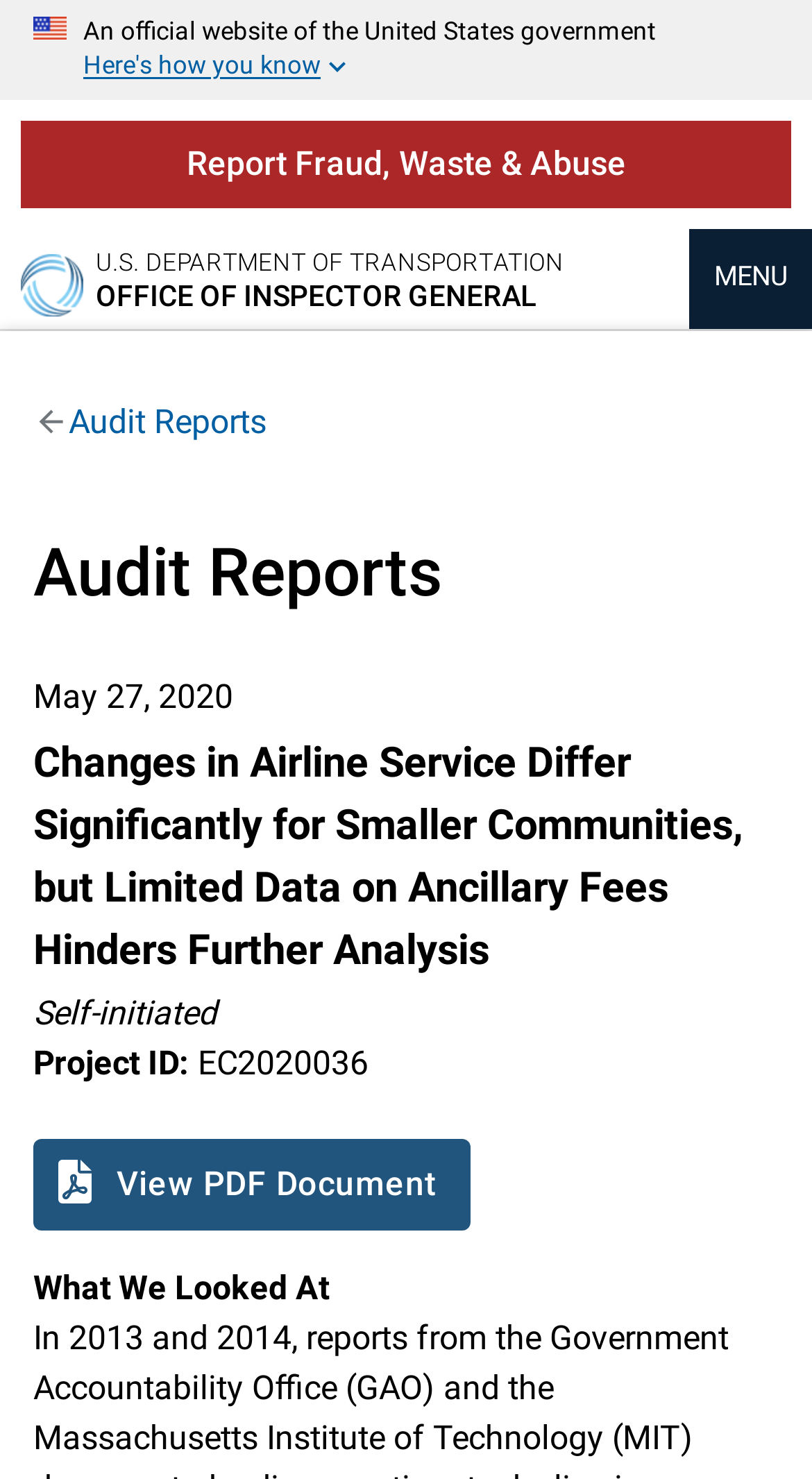Find the bounding box coordinates of the area that needs to be clicked in order to achieve the following instruction: "Go to Home". The coordinates should be specified as four float numbers between 0 and 1, i.e., [left, top, right, bottom].

[0.026, 0.172, 0.103, 0.218]